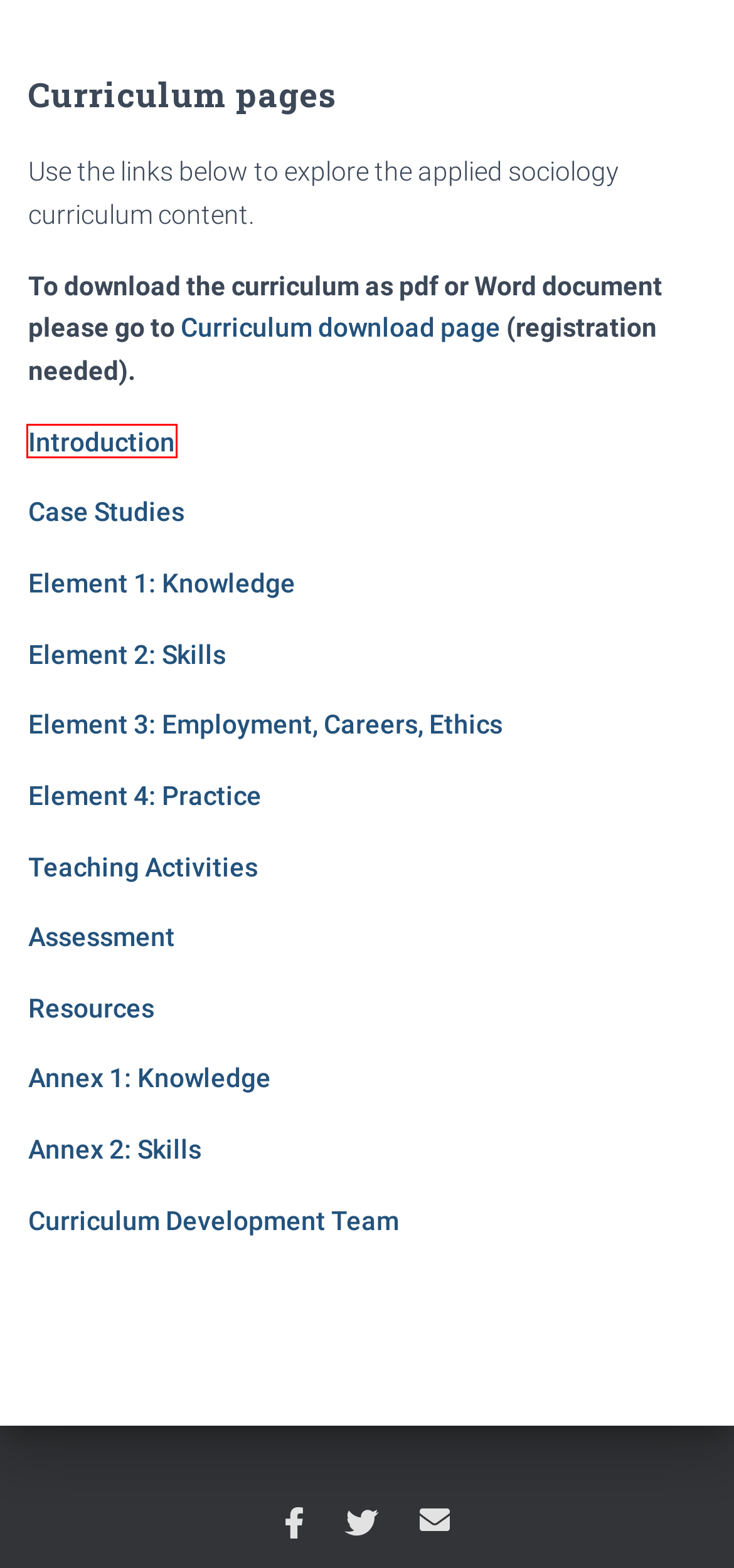Observe the screenshot of a webpage with a red bounding box around an element. Identify the webpage description that best fits the new page after the element inside the bounding box is clicked. The candidates are:
A. Assessment Suggestions
B. Introduction
C. The Applied Sociology Curriculum Development Team
D. Curriculum element 1: Knowledge
E. Annex 2: Skills
F. Case Studies in Applied Sociology
G. Curriculum element 2: Skills
H. Curriculum download page

B